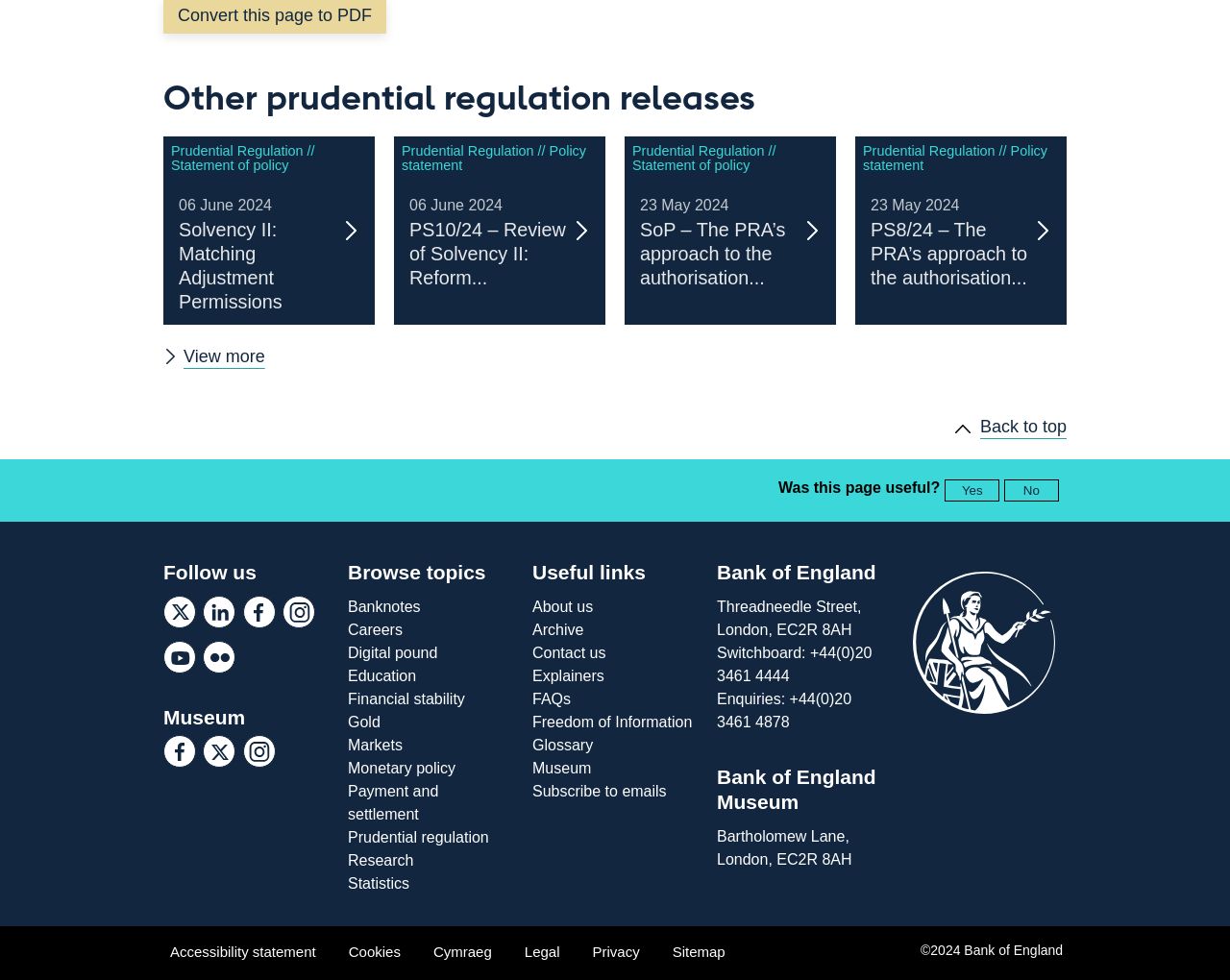Can you find the bounding box coordinates for the element to click on to achieve the instruction: "View Other prudential regulation releases"?

[0.133, 0.351, 0.215, 0.378]